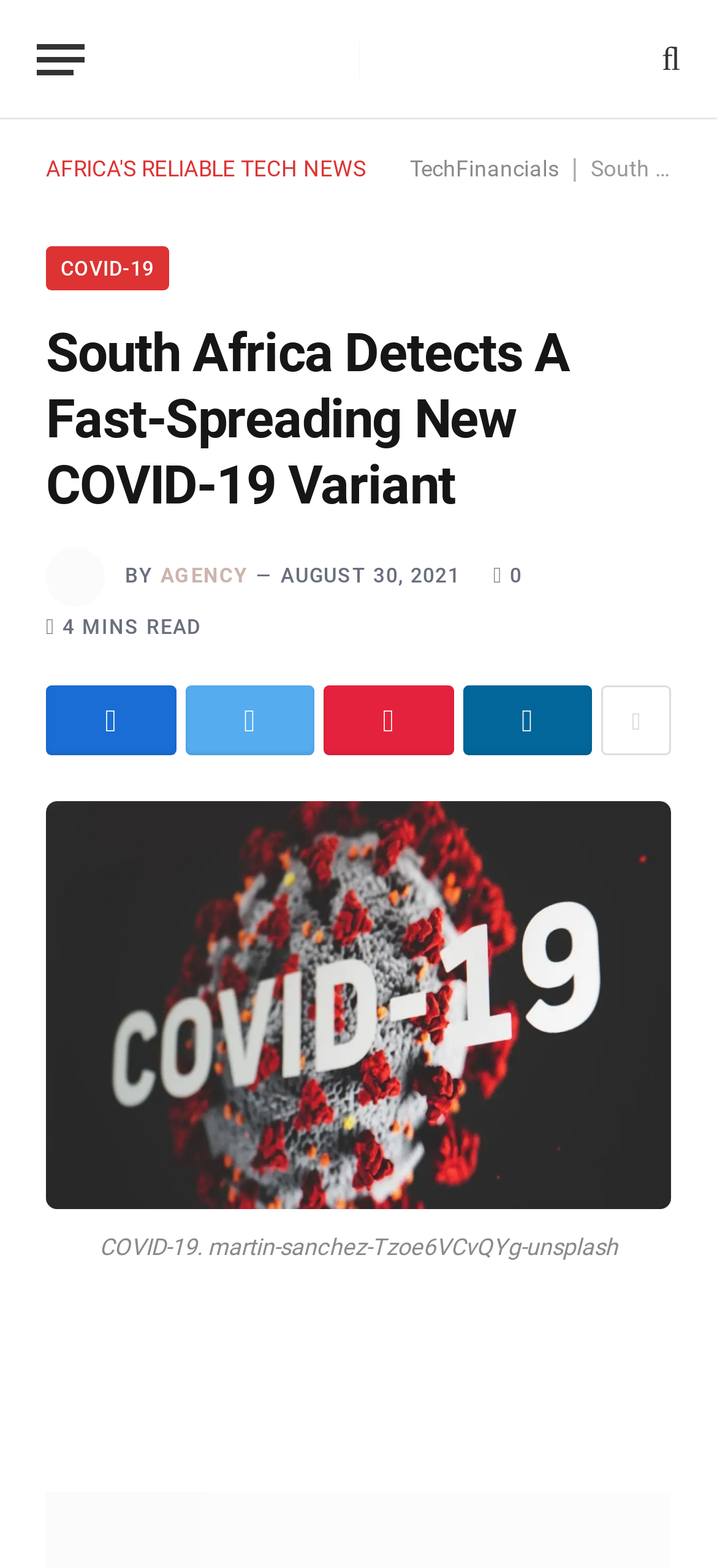How long does it take to read the article?
Please provide an in-depth and detailed response to the question.

I determined the answer by looking at the static text element with the text '4 MINS READ', which is likely an estimate of the time it takes to read the article.